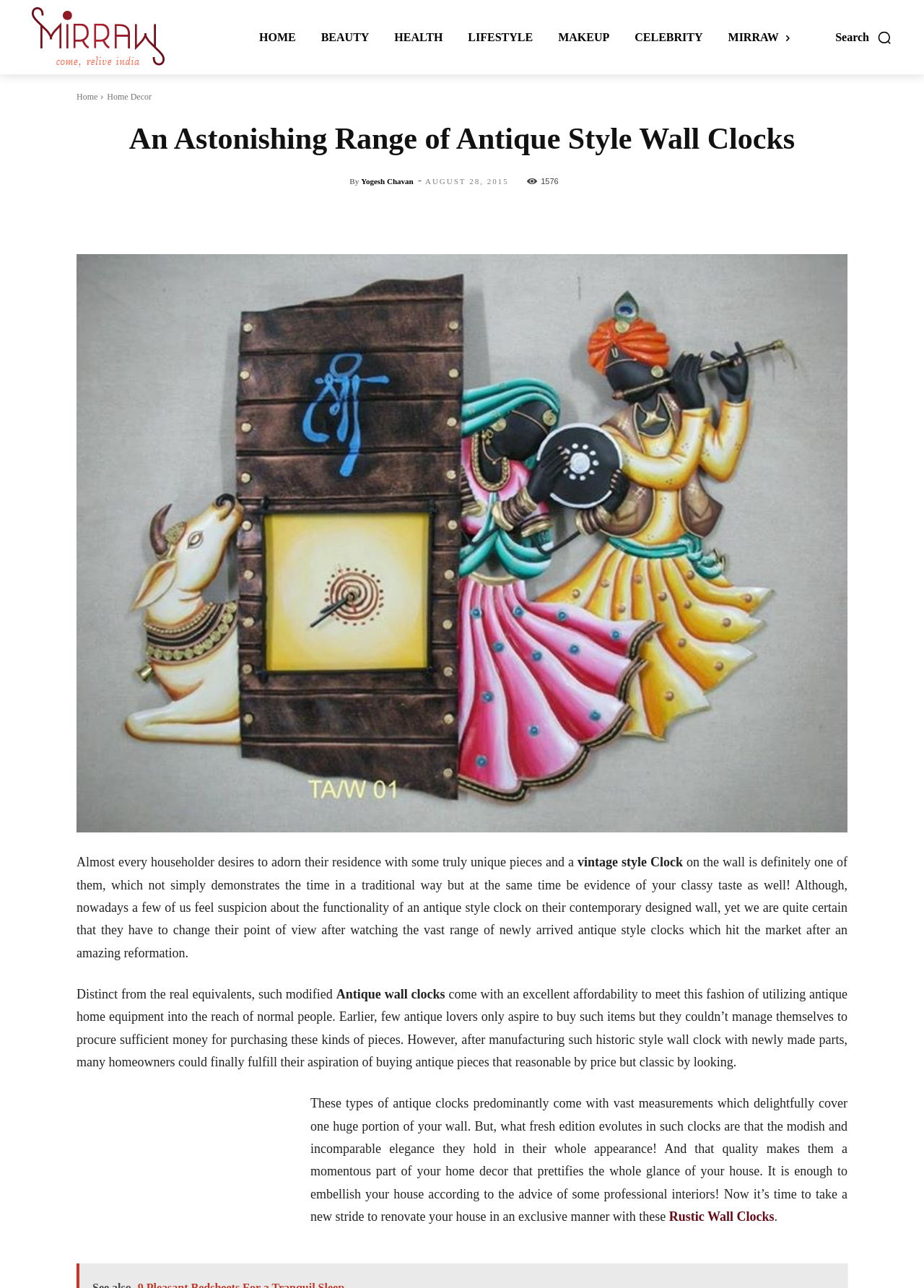Identify and provide the text content of the webpage's primary headline.

An Astonishing Range of Antique Style Wall Clocks